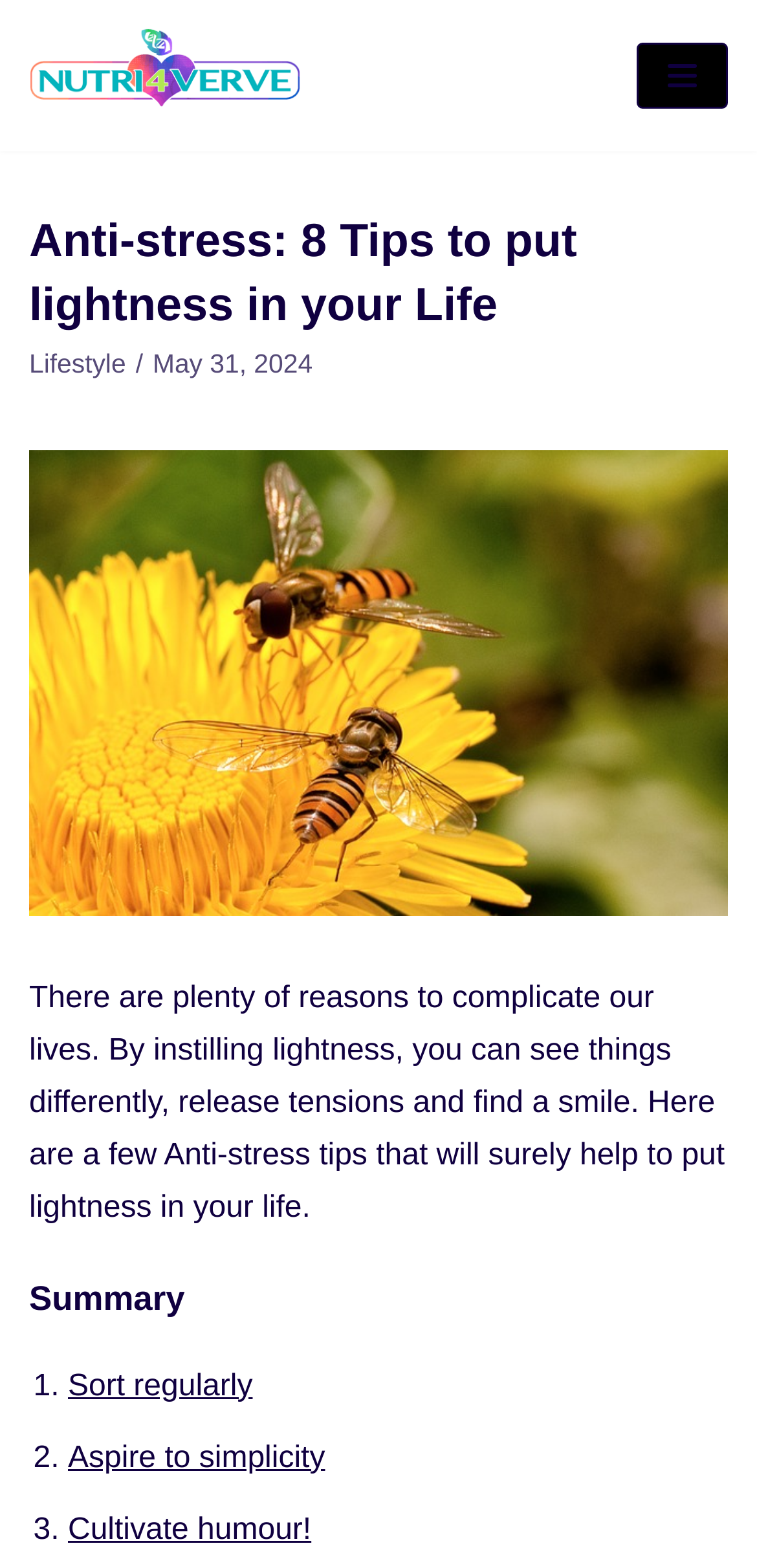Identify the bounding box coordinates for the UI element mentioned here: "Aspire to simplicity". Provide the coordinates as four float values between 0 and 1, i.e., [left, top, right, bottom].

[0.09, 0.92, 0.43, 0.942]